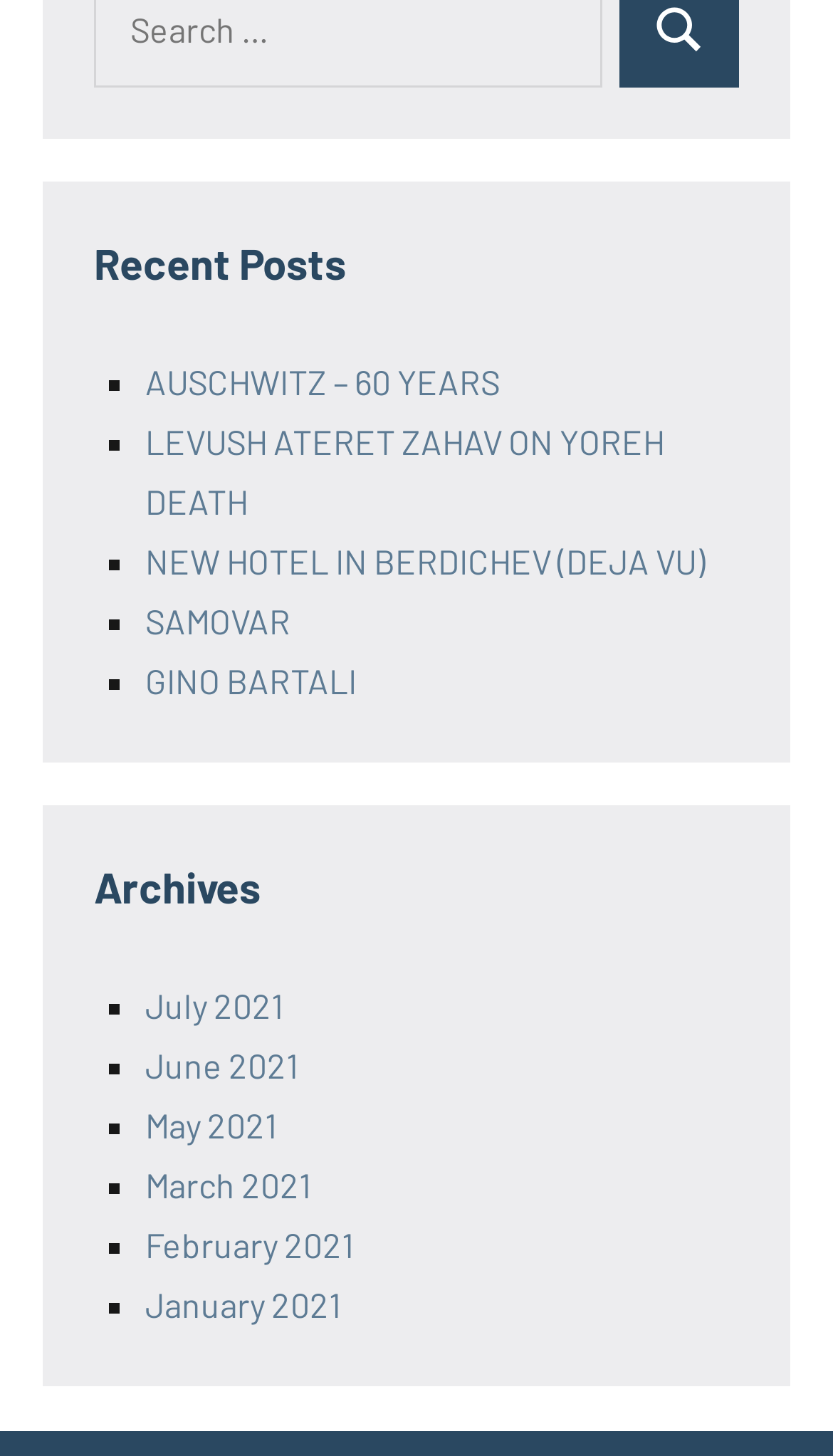What is the oldest archive month listed?
Based on the image, respond with a single word or phrase.

February 2021